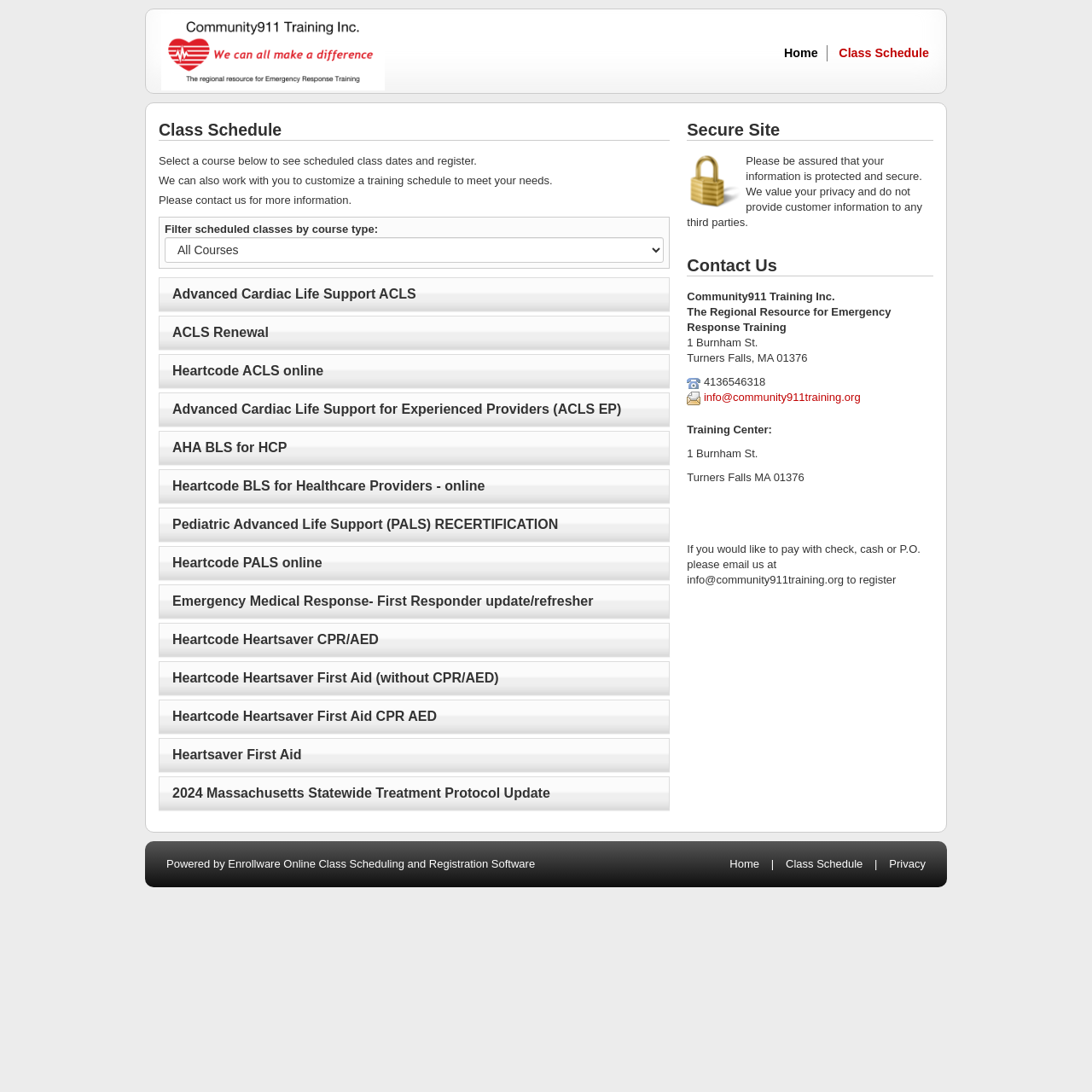Please predict the bounding box coordinates of the element's region where a click is necessary to complete the following instruction: "Go to the 'Home' page". The coordinates should be represented by four float numbers between 0 and 1, i.e., [left, top, right, bottom].

[0.718, 0.042, 0.749, 0.055]